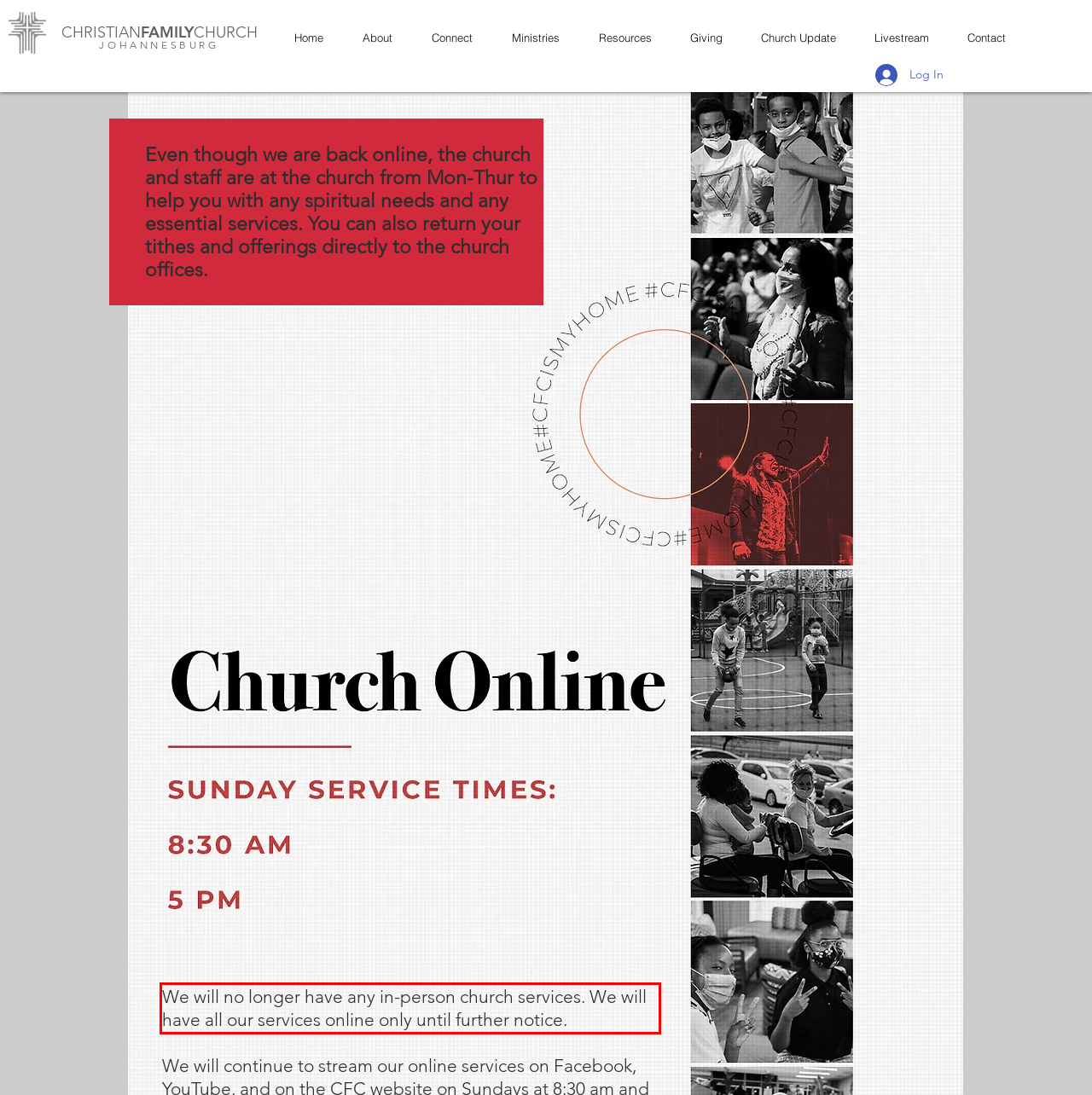Please examine the webpage screenshot and extract the text within the red bounding box using OCR.

We will no longer have any in-person church services. We will have all our services online only until further notice.